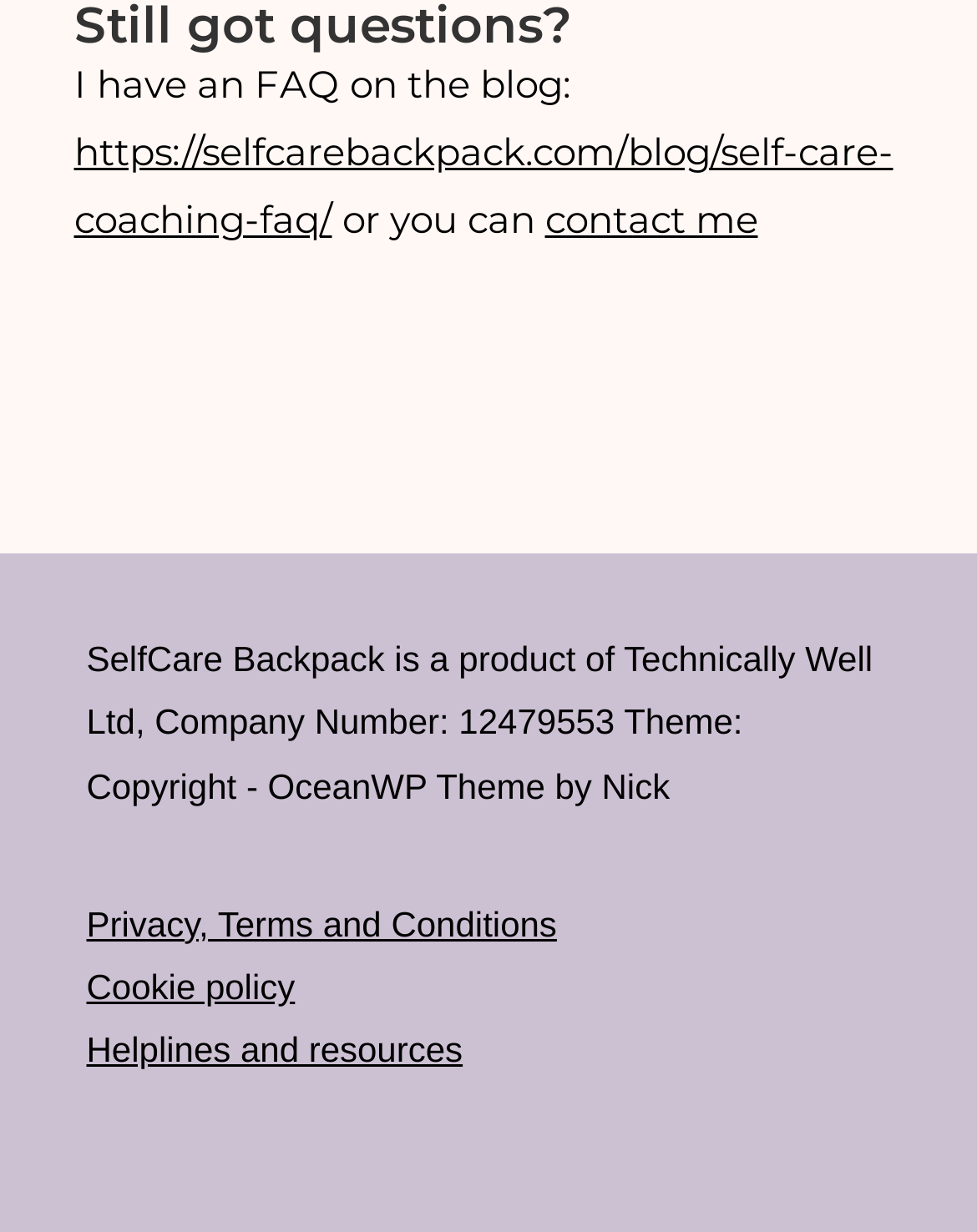Provide a brief response to the question below using a single word or phrase: 
What is the theme used by the website?

OceanWP Theme